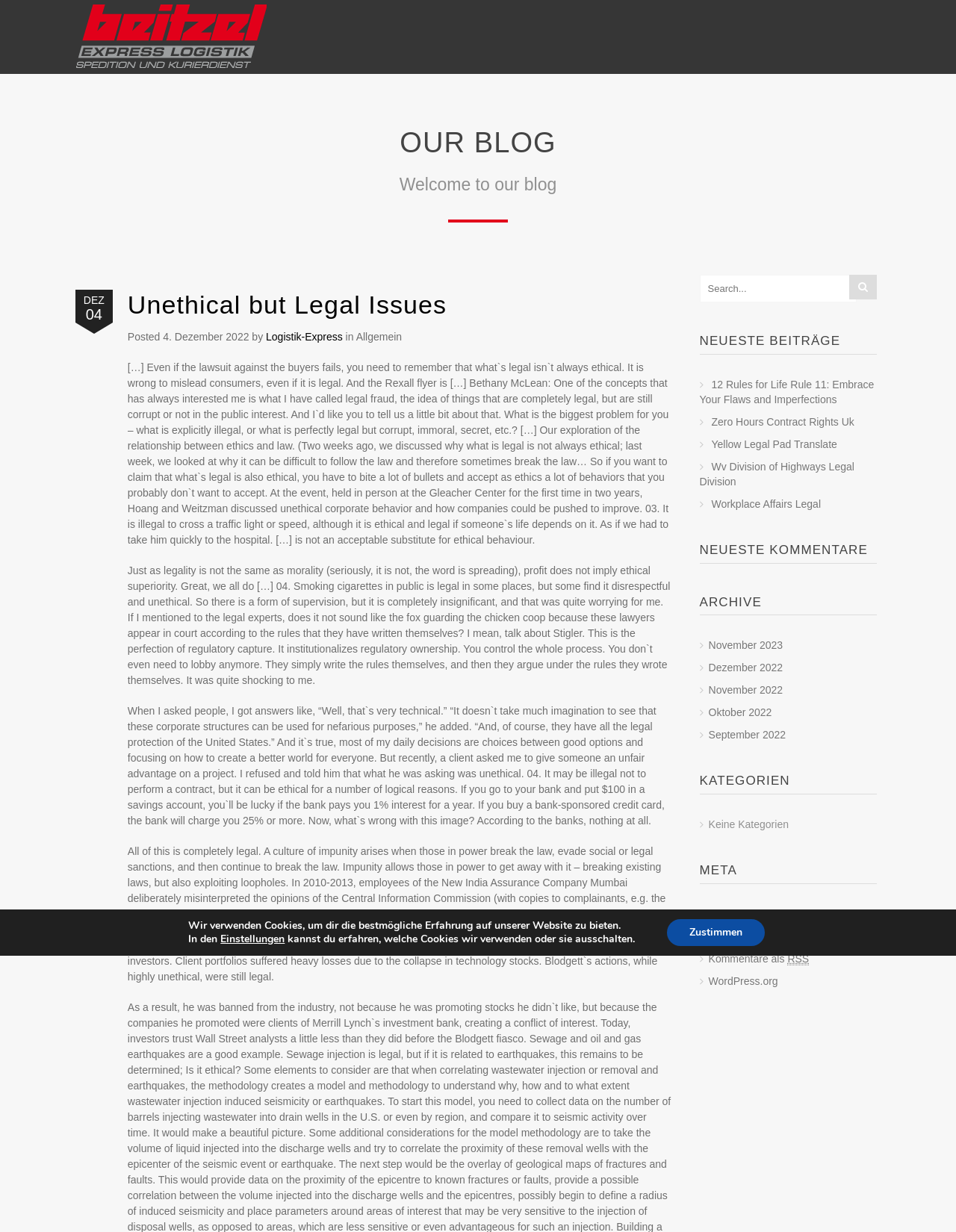Use a single word or phrase to respond to the question:
What is the topic of the latest blog post?

Unethical but Legal Issues